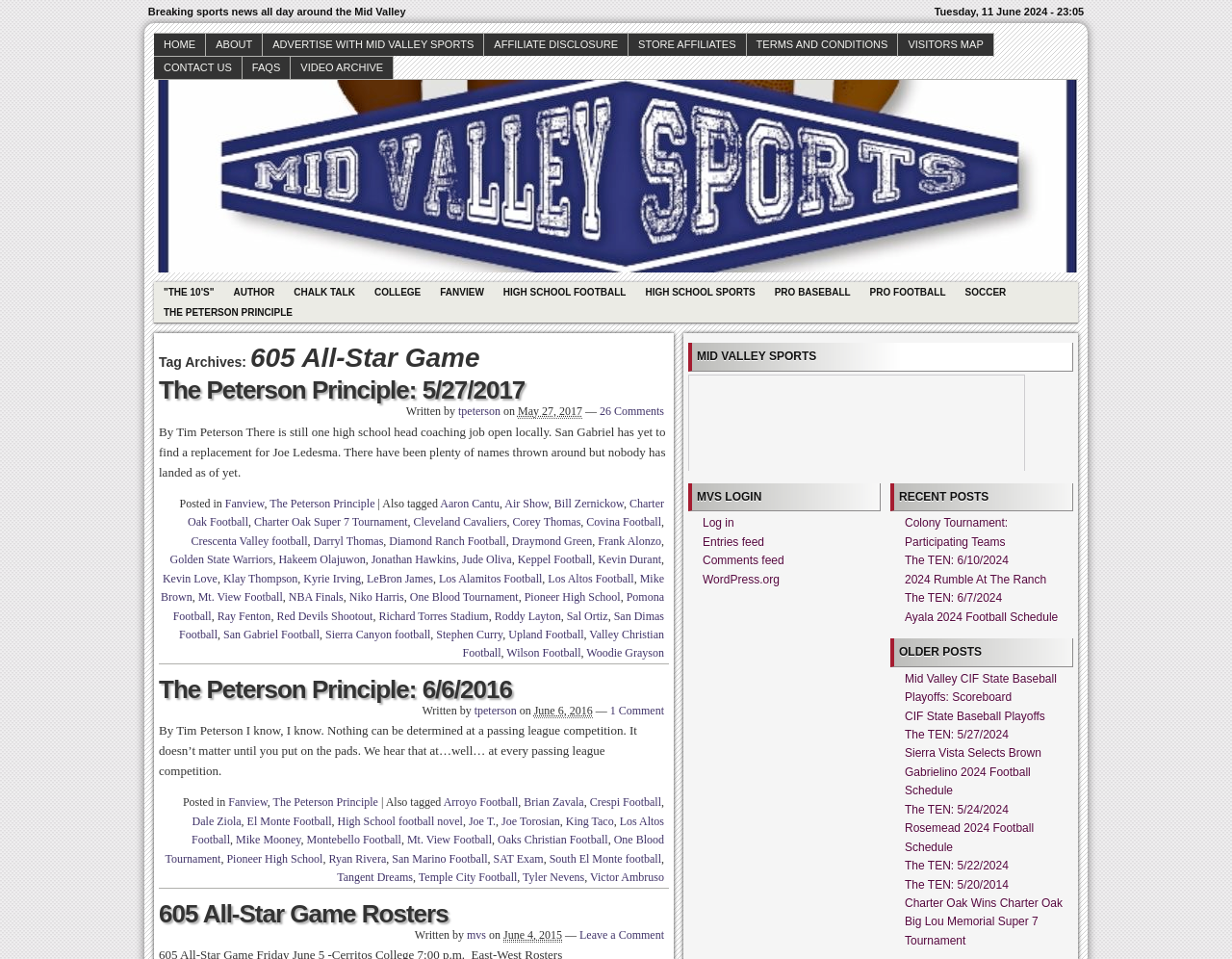Construct a thorough caption encompassing all aspects of the webpage.

The webpage is about the 605 All-Star Game on MidValleySports.Com. At the top, there is a layout table with site information, including a breaking sports news section and a date section. Below this, there are several links to different sections of the website, including HOME, ABOUT, ADVERTISE WITH MID VALLEY SPORTS, and more.

On the left side, there is a heading section with a title "Tag Archives: 605 All-Star Game". Below this, there is an article titled "The Peterson Principle: 5/27/2017" with a written by section, a date section, and a comments section. The article itself discusses a high school head coaching job that is still open locally.

To the right of the article, there are several links to related topics, including Fanview, The Peterson Principle, and more. These links are separated by commas and appear to be tags or categories related to the article.

Further down the page, there are many more links to various topics, including names of people, teams, and events. These links are also separated by commas and appear to be tags or categories related to the article or the website in general.